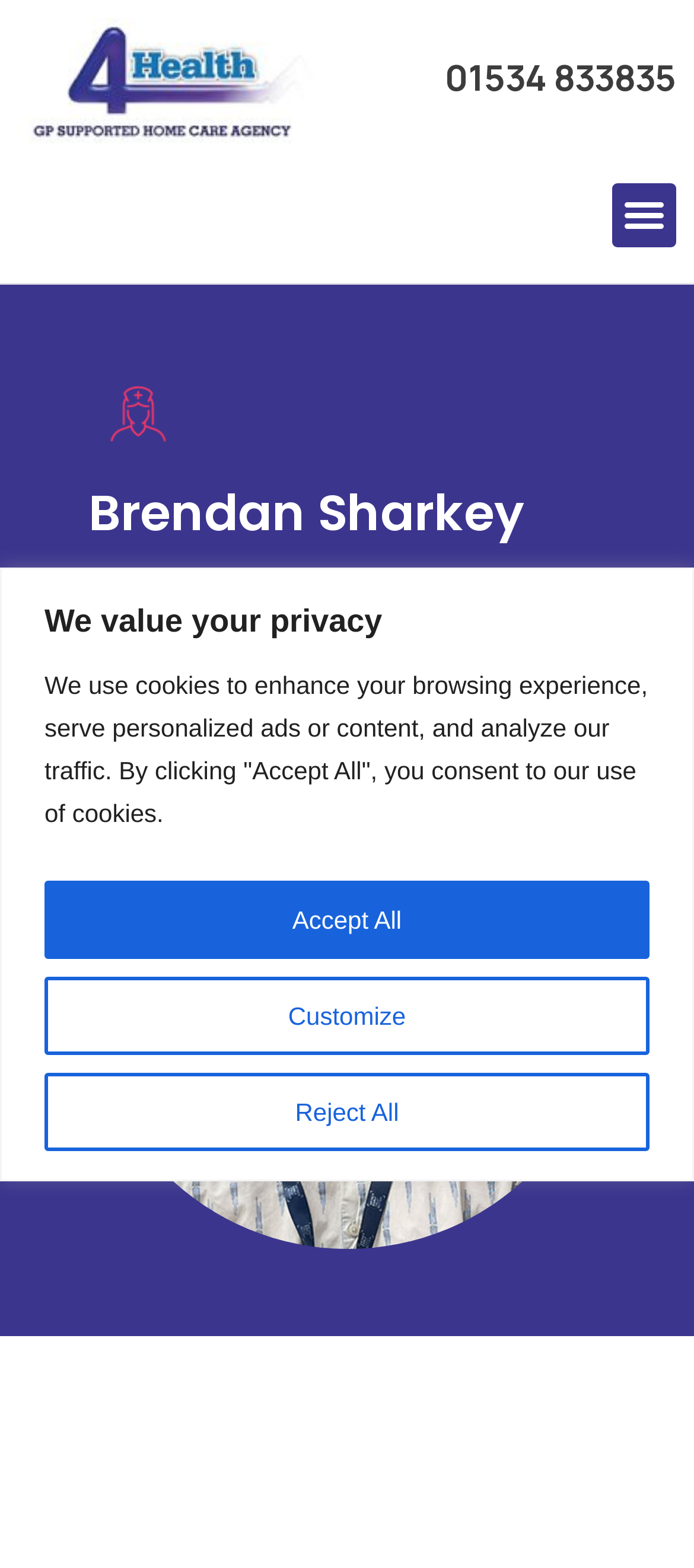Based on the image, give a detailed response to the question: Is the menu toggle button expanded?

I found the menu toggle button by looking at the button element with the bounding box coordinates [0.882, 0.116, 0.974, 0.157], which has the property 'expanded' set to False.